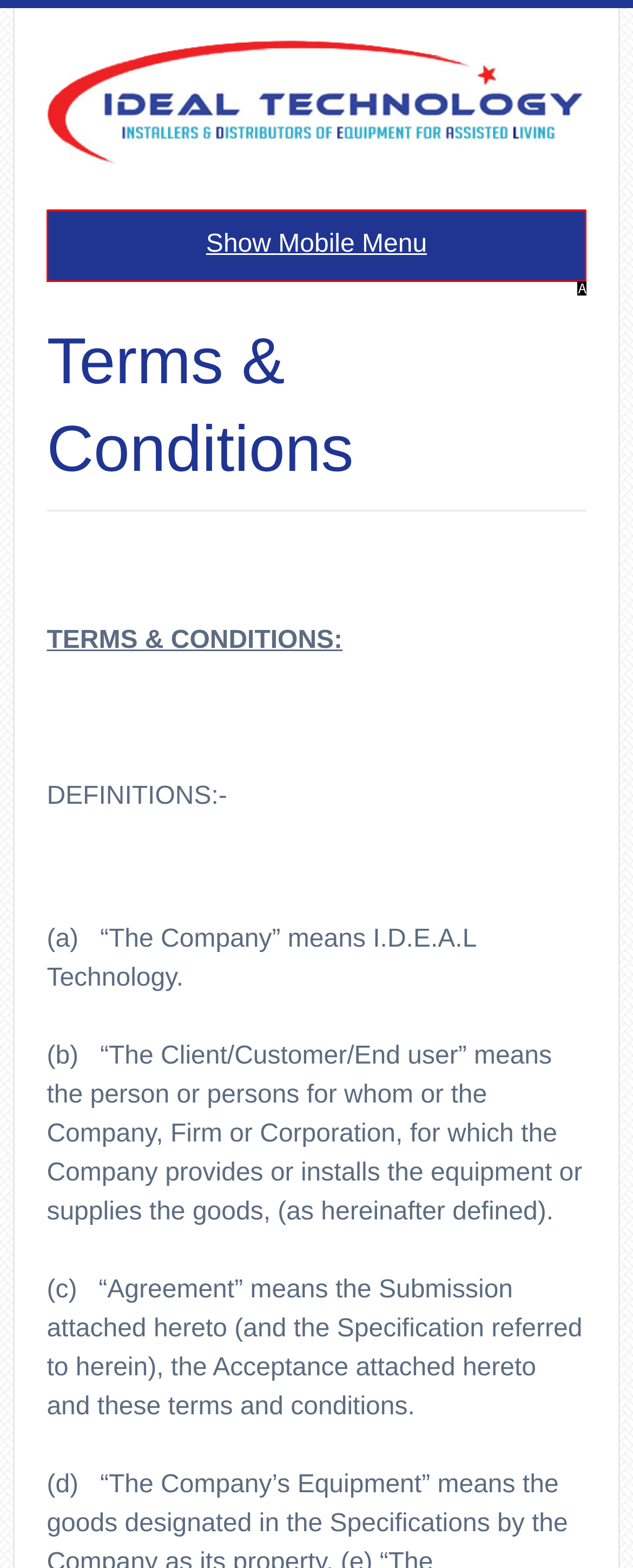Please identify the UI element that matches the description: Show Mobile Menu
Respond with the letter of the correct option.

A